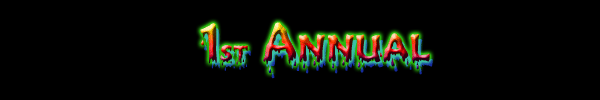What is the background of the text?
Please use the visual content to give a single word or phrase answer.

Dark